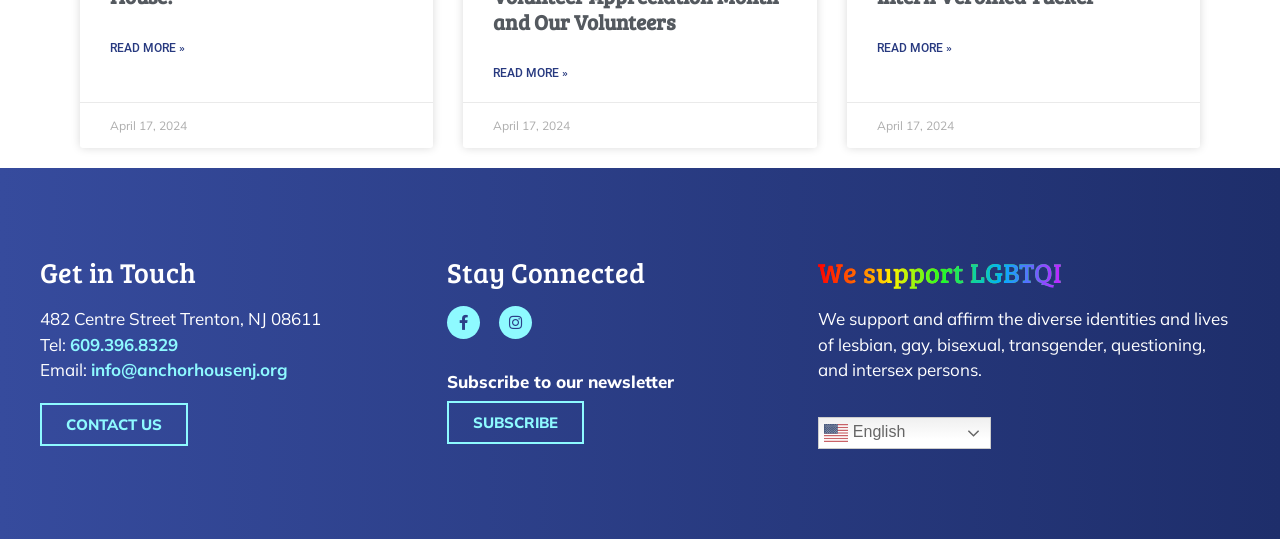Please specify the bounding box coordinates for the clickable region that will help you carry out the instruction: "Subscribe to our newsletter".

[0.349, 0.744, 0.456, 0.824]